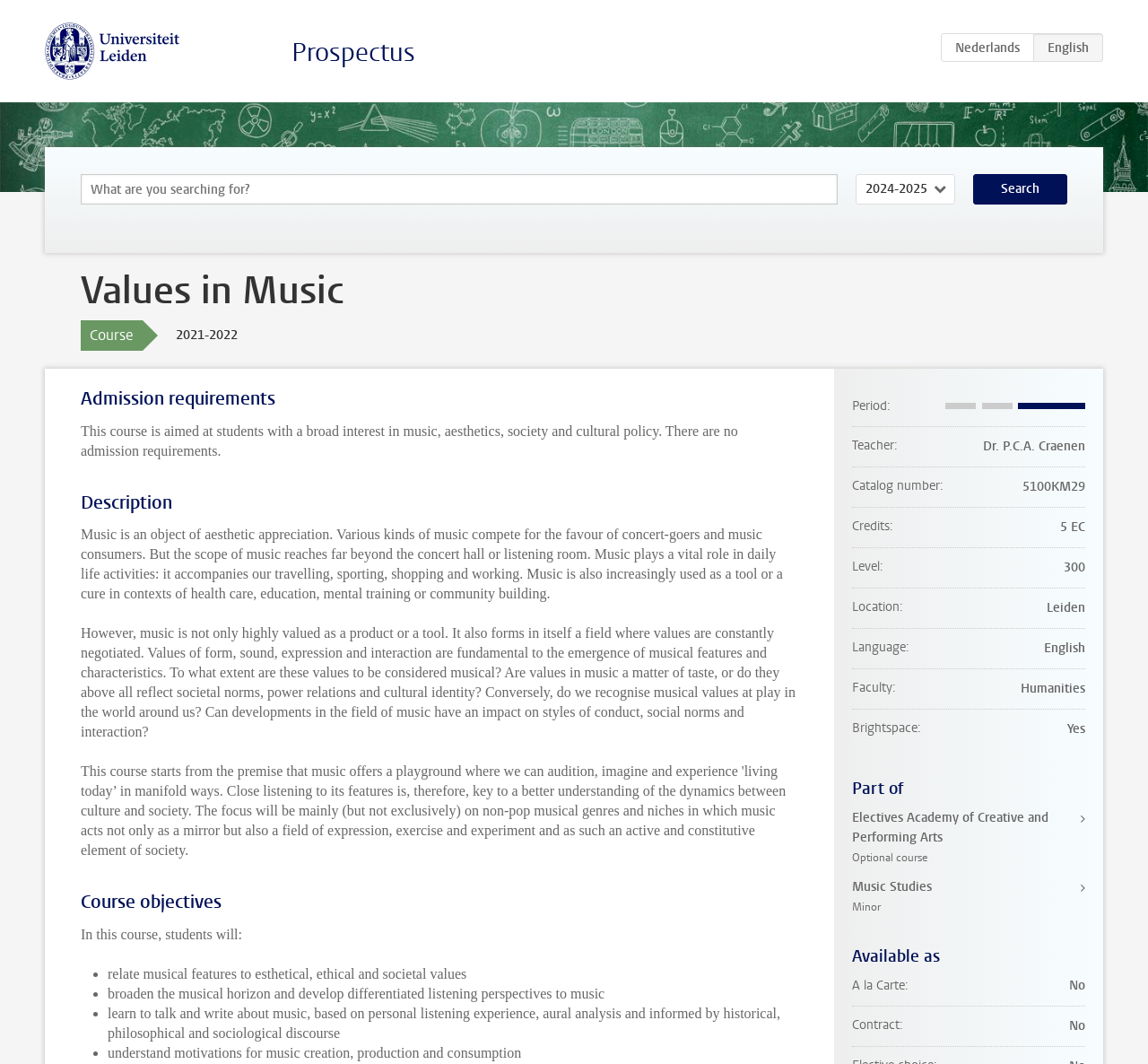Please specify the bounding box coordinates of the region to click in order to perform the following instruction: "View course description".

[0.07, 0.255, 0.93, 0.292]